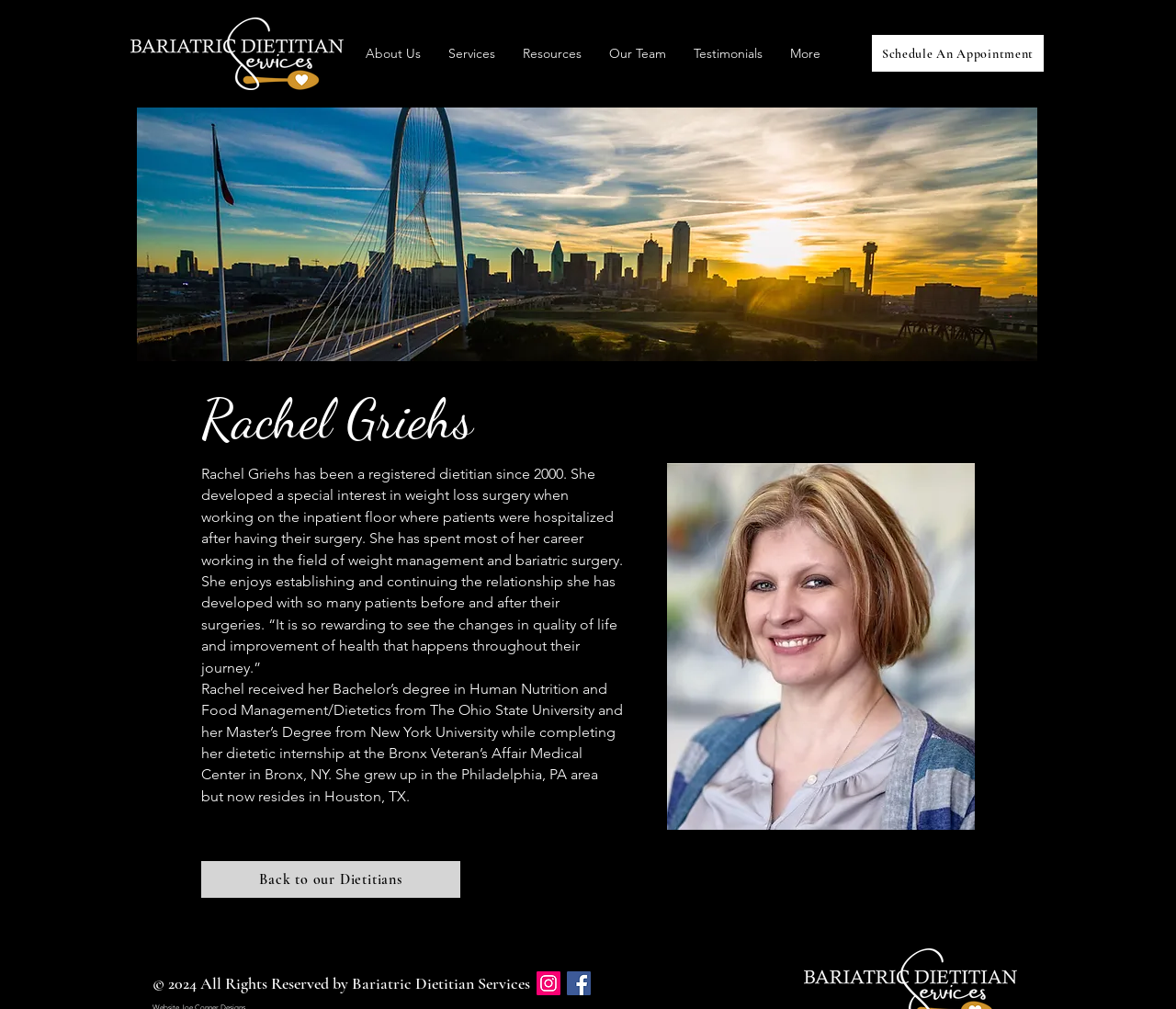For the following element description, predict the bounding box coordinates in the format (top-left x, top-left y, bottom-right x, bottom-right y). All values should be floating point numbers between 0 and 1. Description: About Us

[0.299, 0.032, 0.37, 0.074]